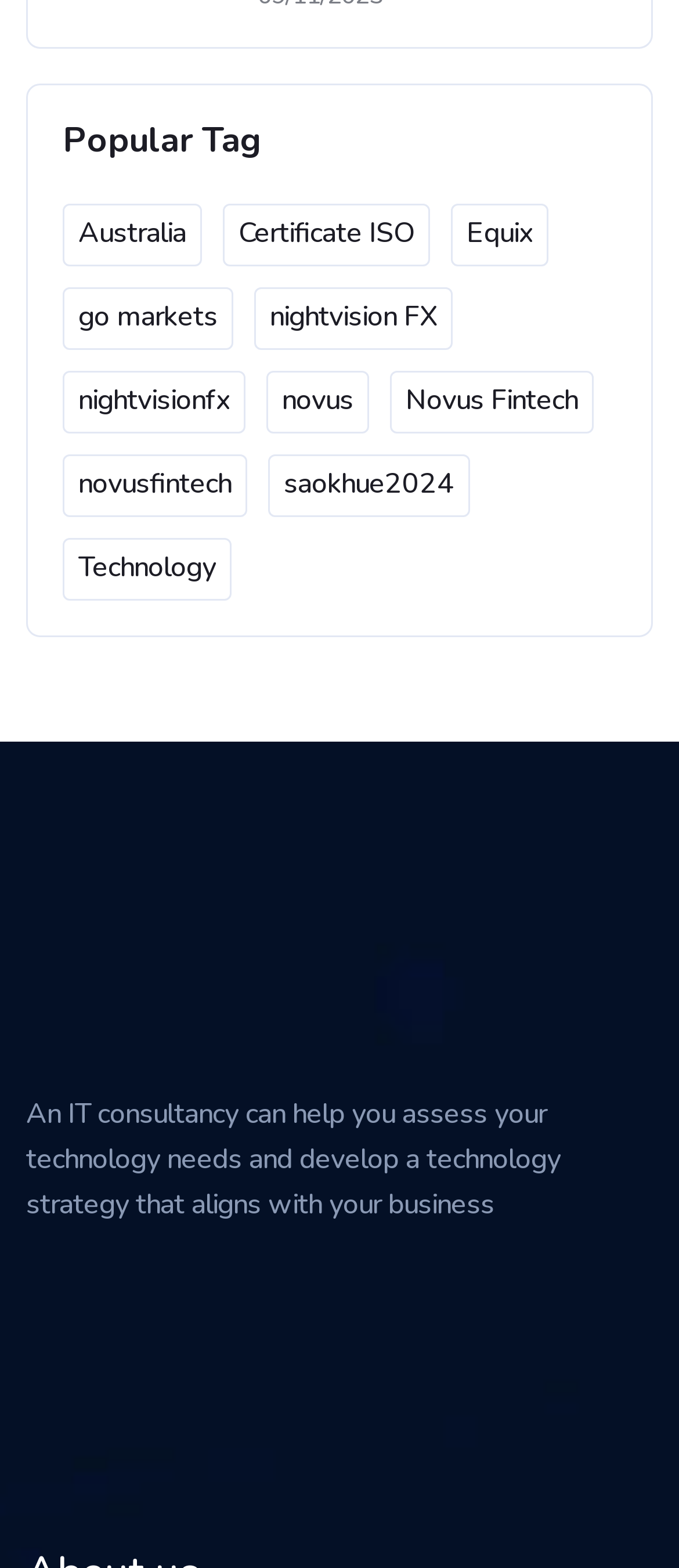Respond to the following query with just one word or a short phrase: 
What is the logo of the company?

Image at top-right